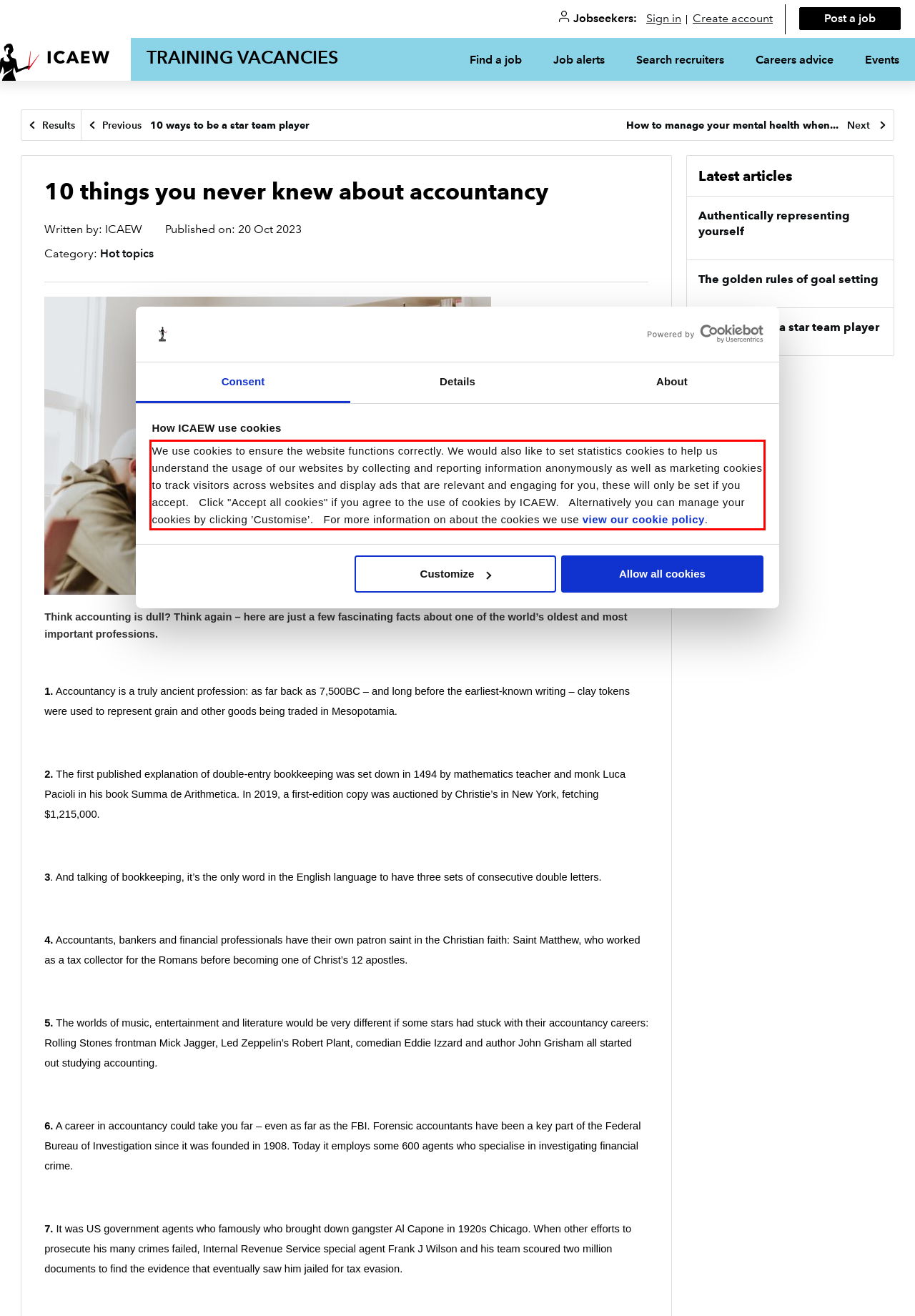Extract and provide the text found inside the red rectangle in the screenshot of the webpage.

We use cookies to ensure the website functions correctly. We would also like to set statistics cookies to help us understand the usage of our websites by collecting and reporting information anonymously as well as marketing cookies to track visitors across websites and display ads that are relevant and engaging for you, these will only be set if you accept. Click "Accept all cookies" if you agree to the use of cookies by ICAEW. Alternatively you can manage your cookies by clicking ’Customise’. For more information on about the cookies we use view our cookie policy.